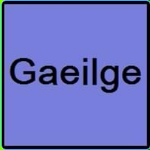What is the Irish word for the Irish language?
Utilize the information in the image to give a detailed answer to the question.

The image prominently features the word 'Gaeilge', which is the Irish word for the Irish language, displayed in bold, black typography against a vibrant purple background, highlighting its significance culturally and linguistically.